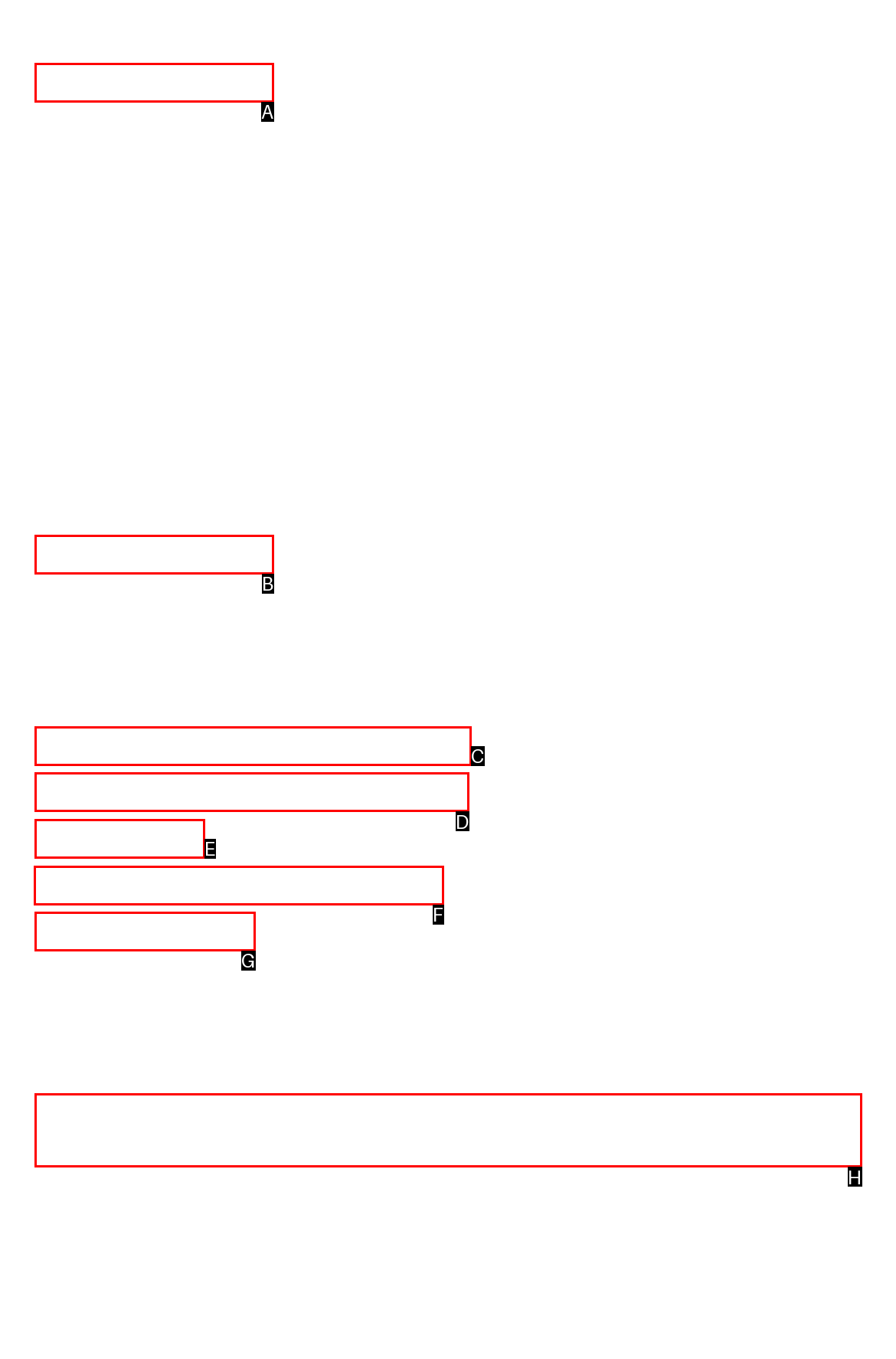Select the appropriate HTML element that needs to be clicked to execute the following task: View disclaimer and data protection. Respond with the letter of the option.

F